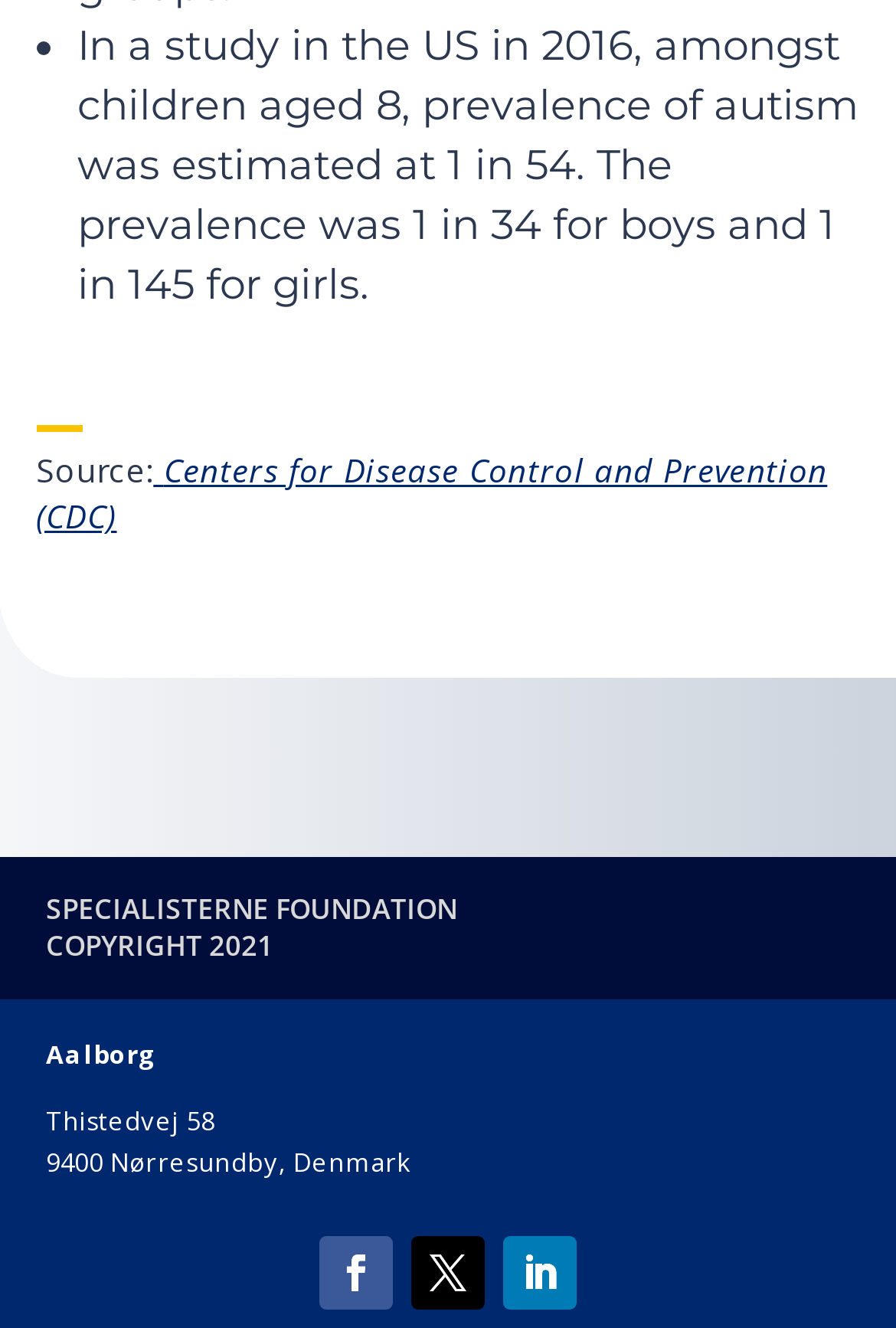What is the address of the Specialisterne Foundation?
Could you answer the question in a detailed manner, providing as much information as possible?

The webpage provides the address of the Specialisterne Foundation as 'Aalborg', 'Thistedvej 58', '9400 Nørresundby,' and 'Denmark'. Combining these pieces of information, we get the full address as Thistedvej 58, 9400 Nørresundby, Denmark.